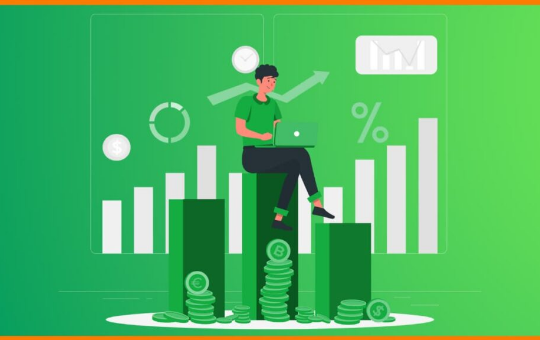Analyze the image and describe all key details you can observe.

The image illustrates a vibrant and dynamic scene that embodies the concept of online earning potential. In the foreground, a young individual sits confidently on top of green bar graphs, symbolizing financial growth and success. They are engaged with a laptop, representing the digital avenues available for income generation. Surrounding them are stacks of coins, reinforcing the idea of accumulating wealth through online opportunities.

In the background, various financial icons and indicators, such as upward arrows, percentage symbols, and charts, evoke a sense of progress and profitability. This illustration effectively captures the essence of leveraging digital platforms to earn money, highlighting the increasing appeal of methods like watching advertisements to earn supplementary income, as discussed in the accompanying article on online income strategies.